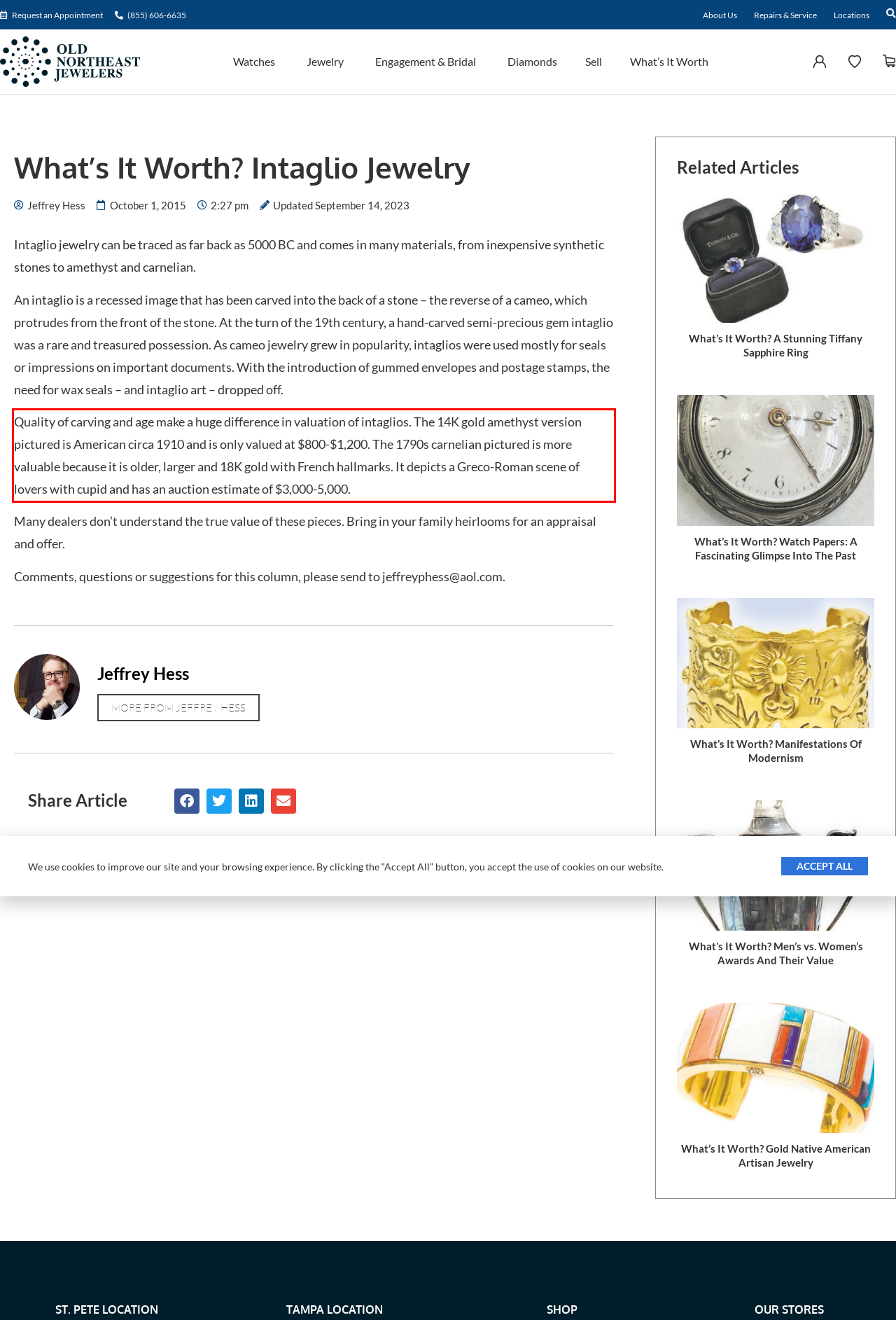Given a webpage screenshot, identify the text inside the red bounding box using OCR and extract it.

Quality of carving and age make a huge difference in valuation of intaglios. The 14K gold amethyst version pictured is American circa 1910 and is only valued at $800-$1,200. The 1790s carnelian pictured is more valuable because it is older, larger and 18K gold with French hallmarks. It depicts a Greco-Roman scene of lovers with cupid and has an auction estimate of $3,000-5,000.